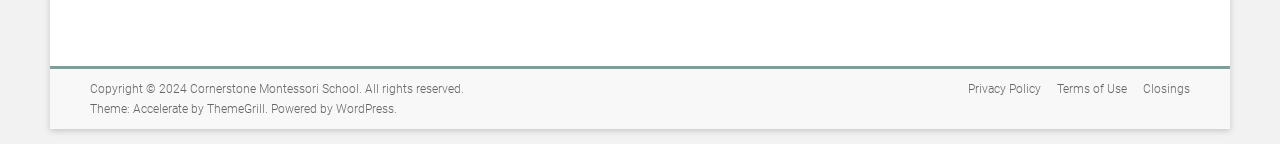Given the element description Closings, predict the bounding box coordinates for the UI element in the webpage screenshot. The format should be (top-left x, top-left y, bottom-right x, bottom-right y), and the values should be between 0 and 1.

[0.88, 0.547, 0.93, 0.693]